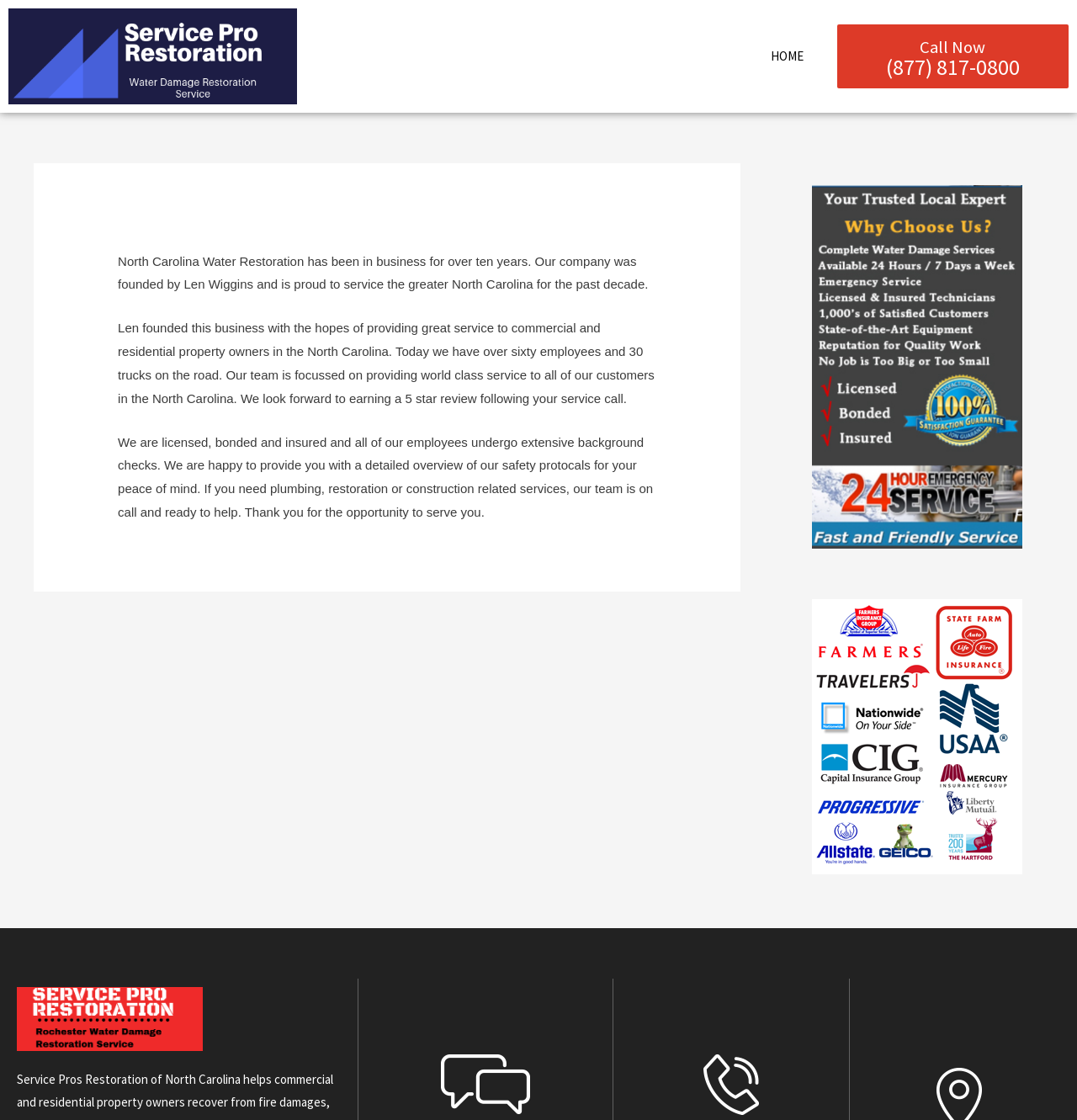Please provide a detailed answer to the question below by examining the image:
What is the name of the company?

The company name is mentioned in the first sentence of the article, which states 'North Carolina Water Restoration has been in business for over ten years.'